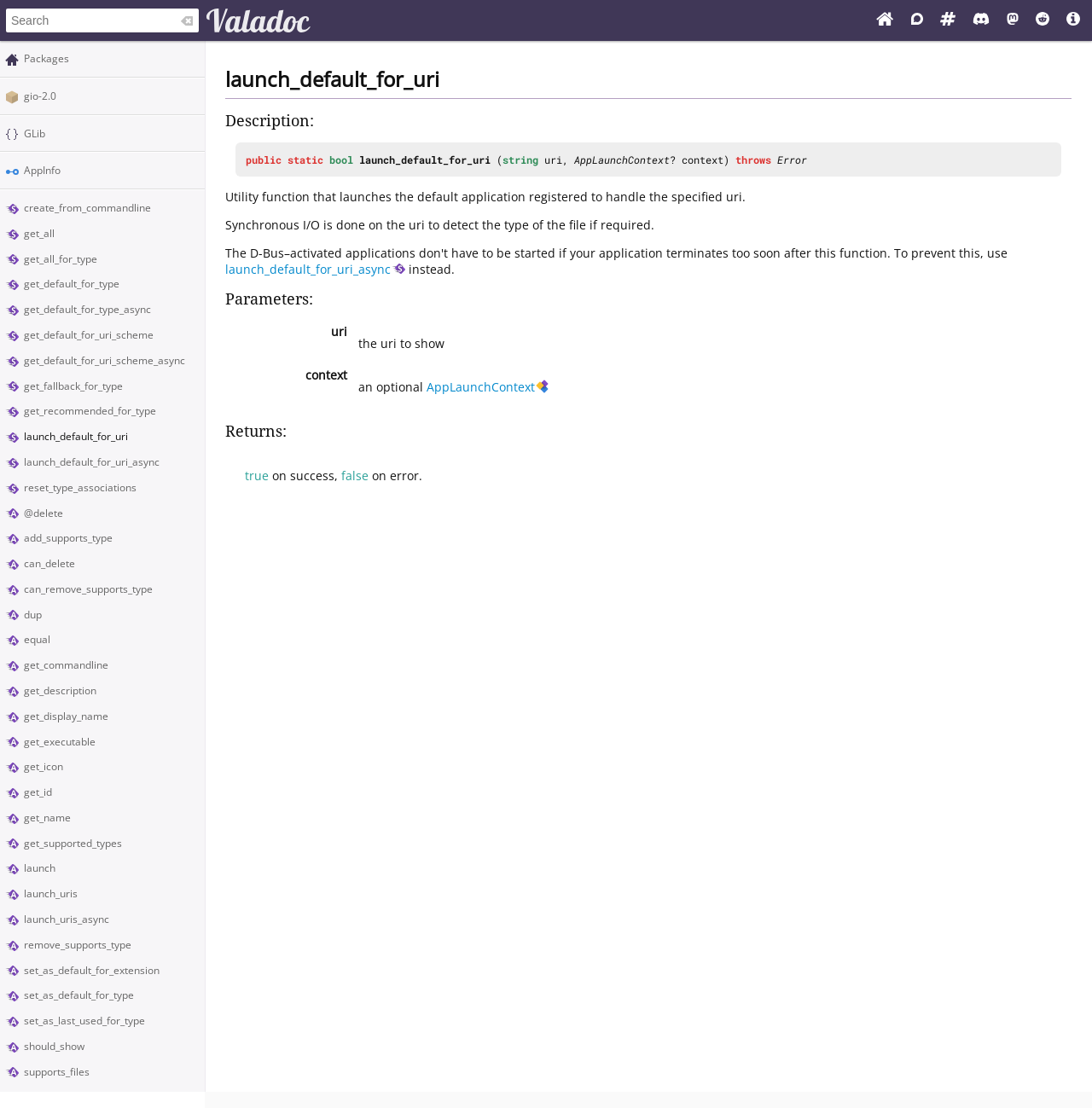Identify the bounding box coordinates of the specific part of the webpage to click to complete this instruction: "Check the 'Facebook' social media link".

None